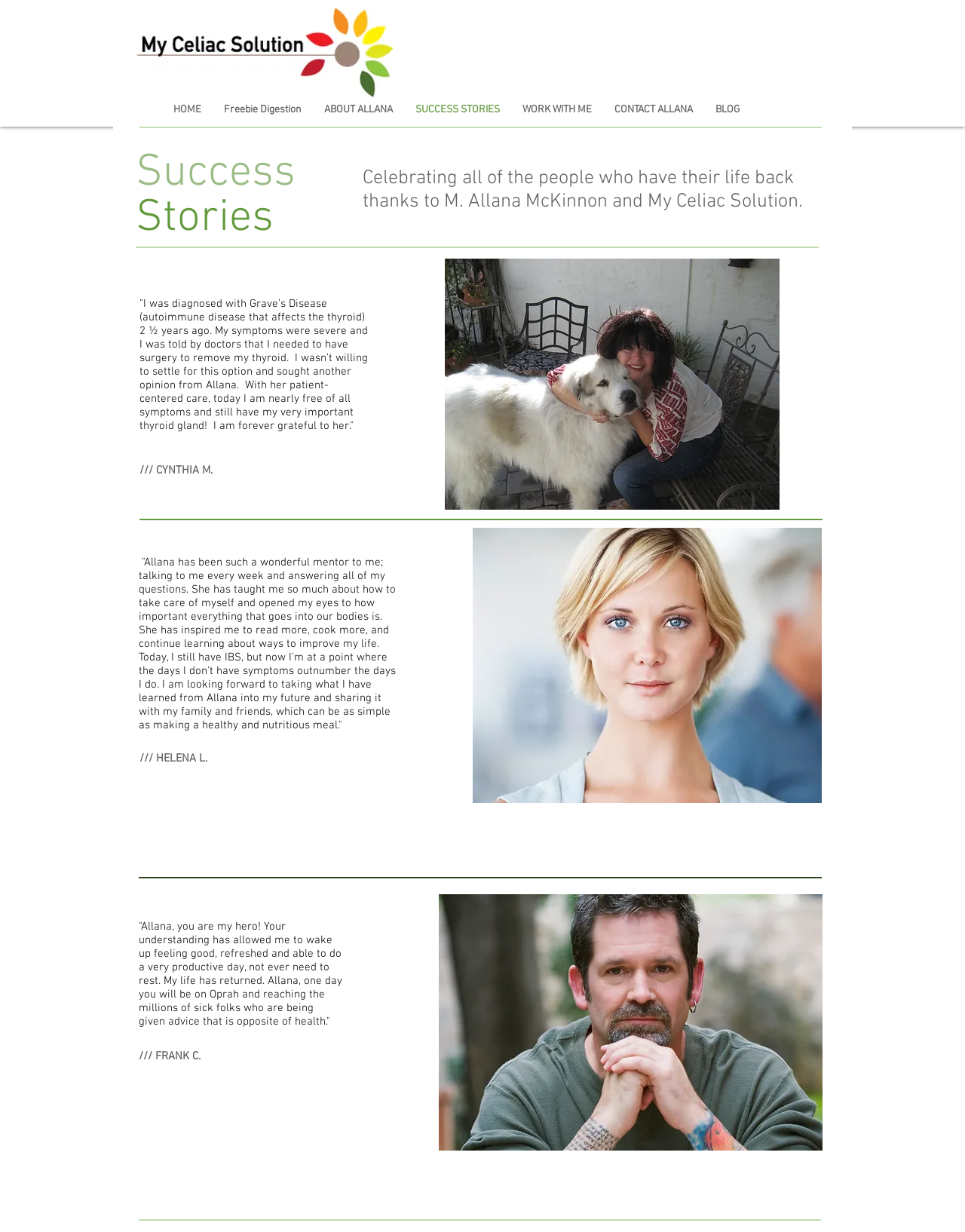Extract the bounding box coordinates for the UI element described by the text: "ABOUT ALLANA". The coordinates should be in the form of [left, top, right, bottom] with values between 0 and 1.

[0.324, 0.081, 0.418, 0.097]